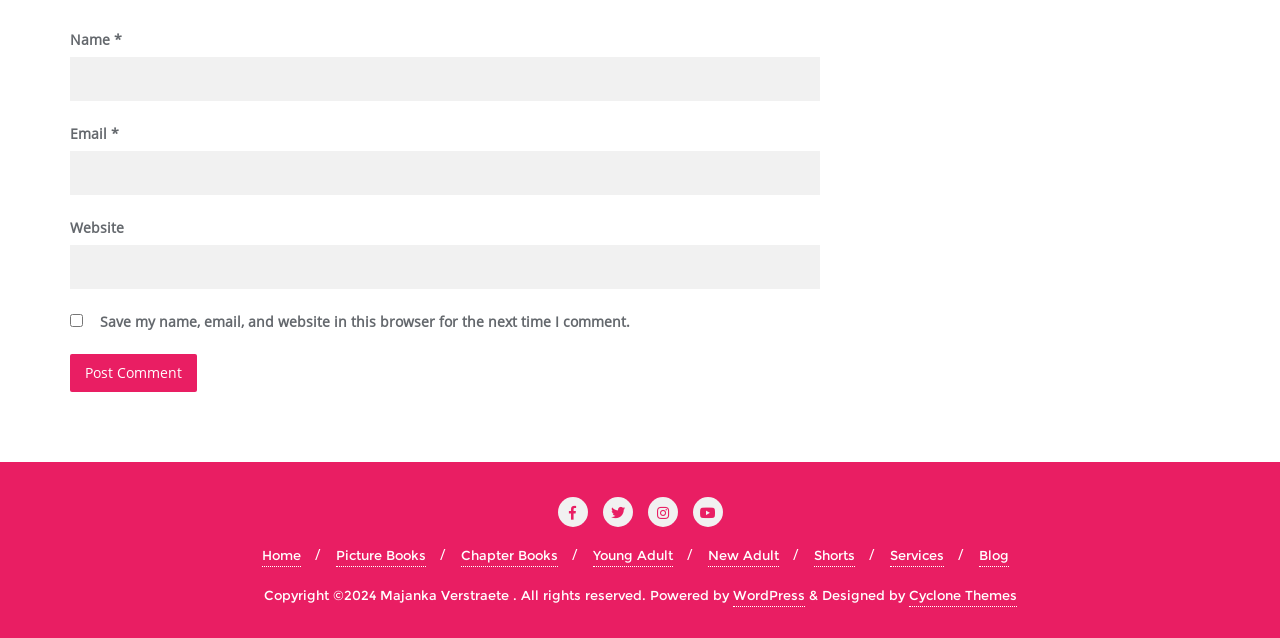Could you provide the bounding box coordinates for the portion of the screen to click to complete this instruction: "Input your email"?

[0.055, 0.237, 0.641, 0.306]